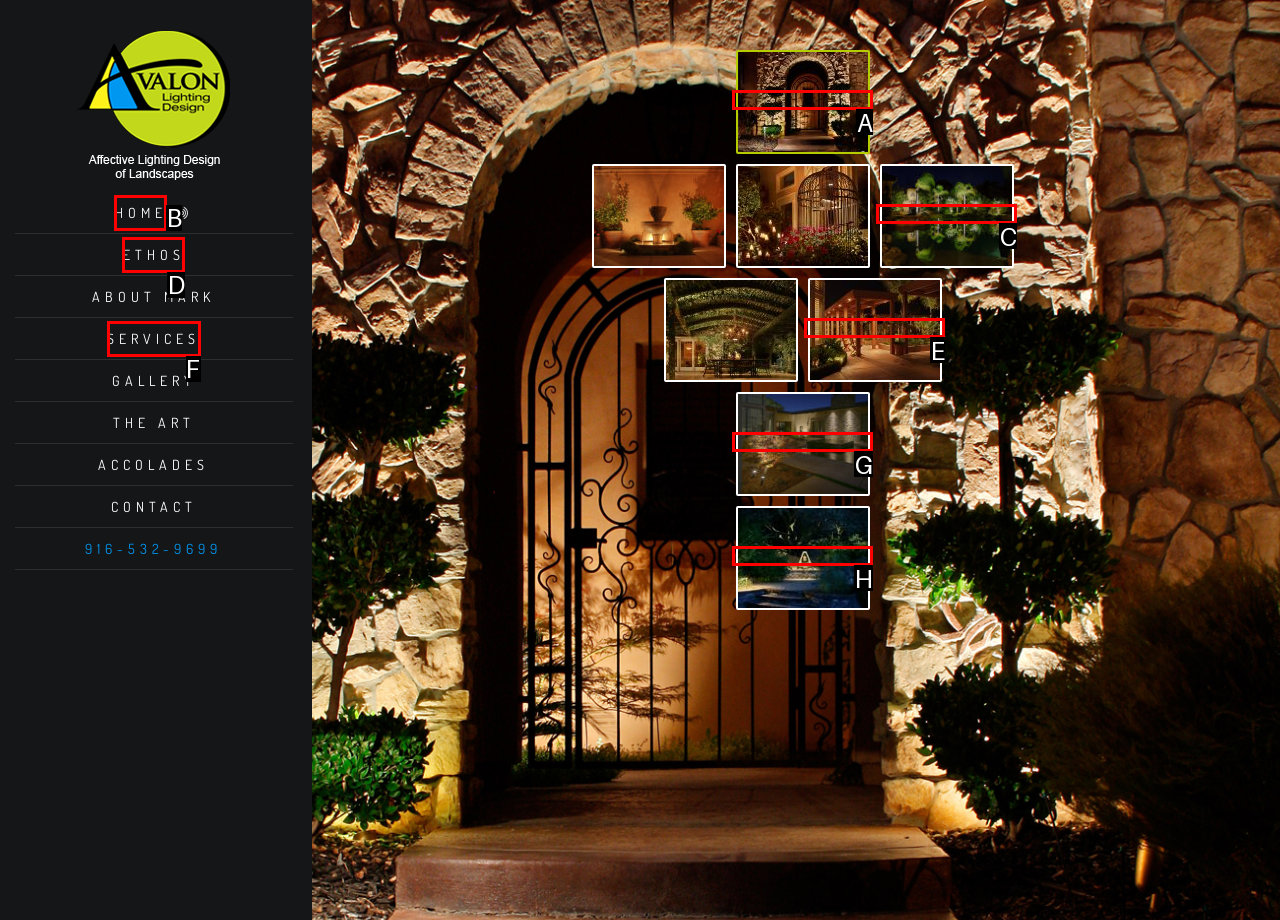Match the HTML element to the description: alt="Thumb 1". Answer with the letter of the correct option from the provided choices.

A